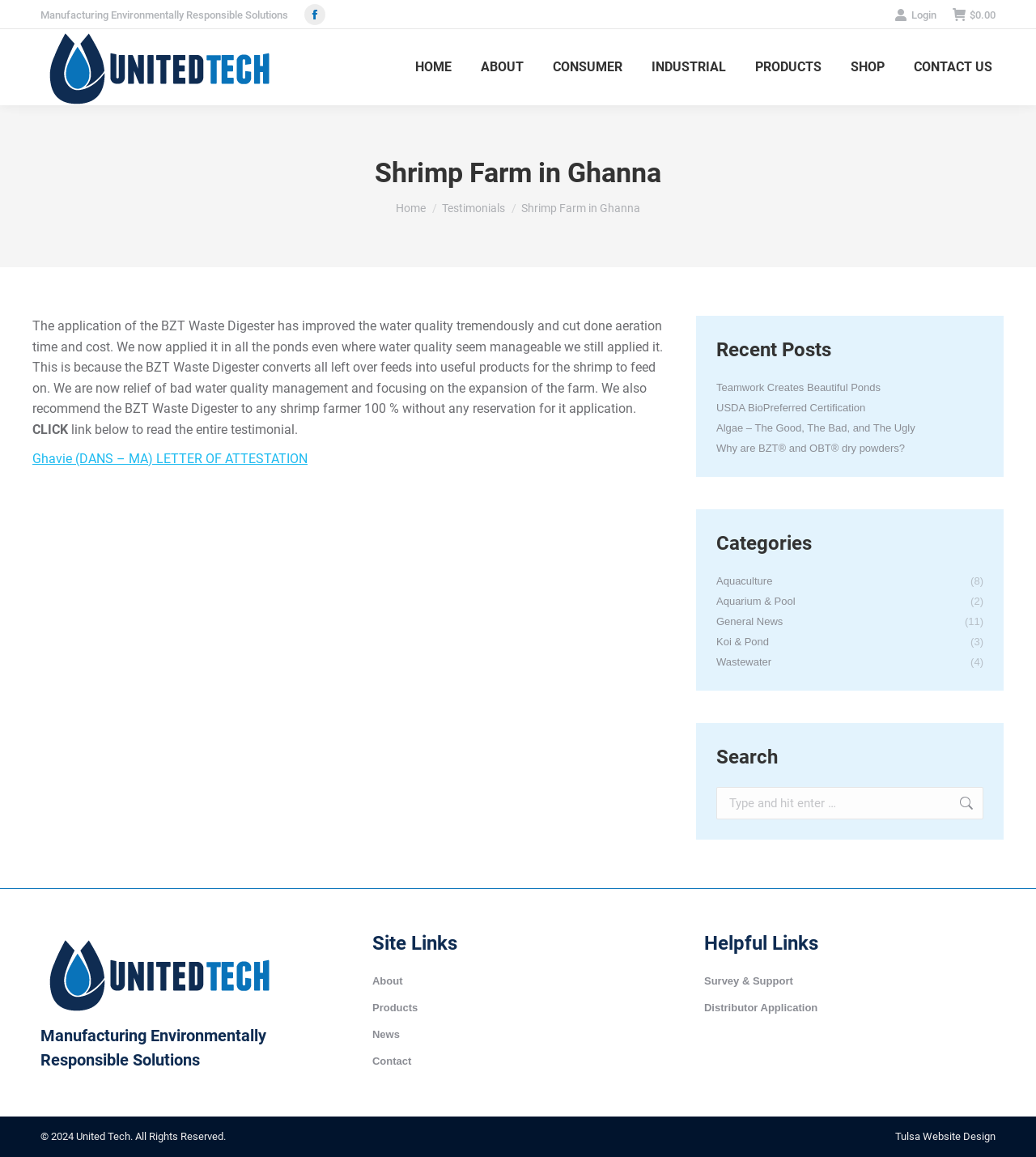Can you find the bounding box coordinates for the element that needs to be clicked to execute this instruction: "Login to the website"? The coordinates should be given as four float numbers between 0 and 1, i.e., [left, top, right, bottom].

[0.863, 0.006, 0.904, 0.019]